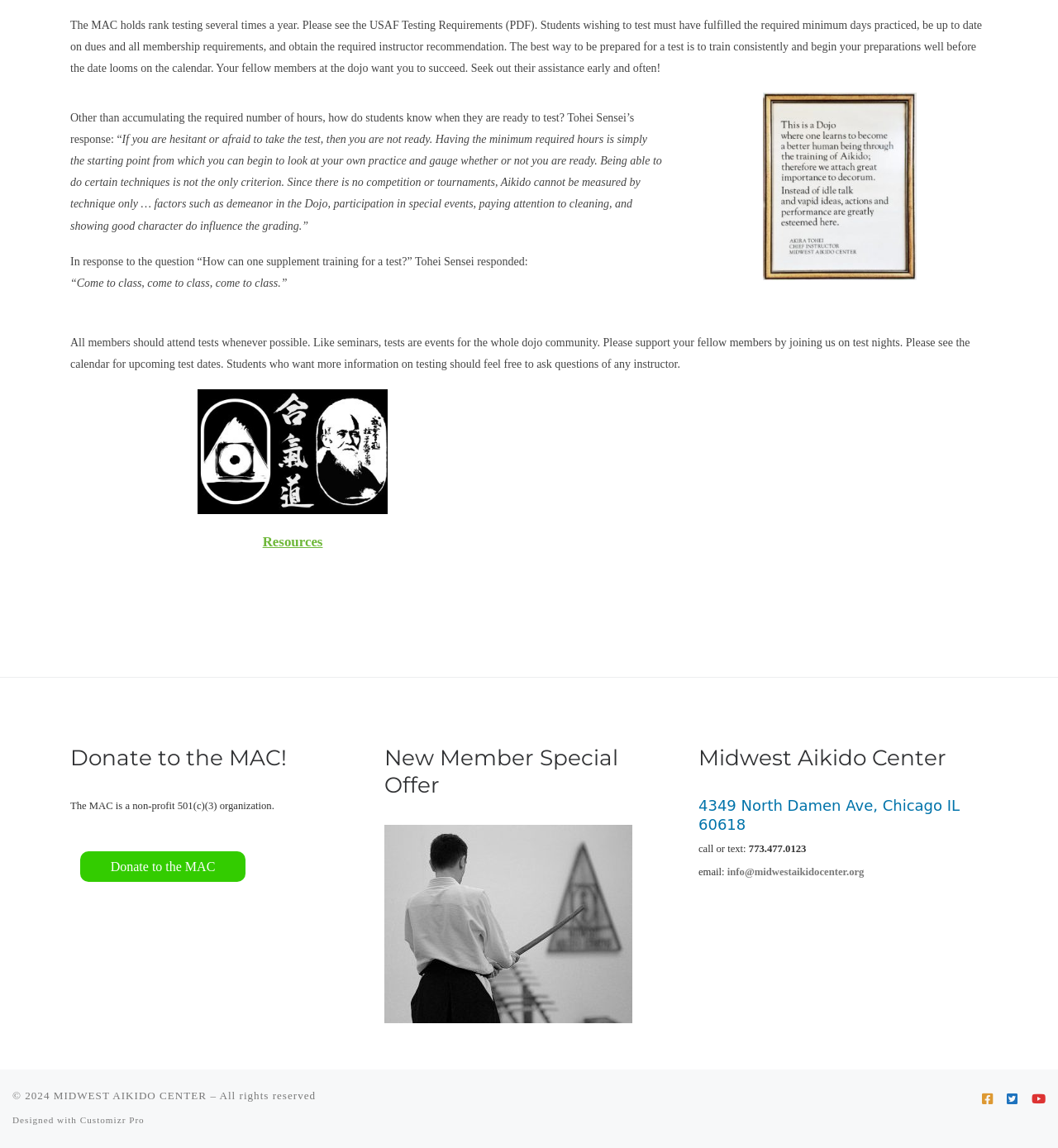Please indicate the bounding box coordinates of the element's region to be clicked to achieve the instruction: "Click the link to ask questions of any instructor". Provide the coordinates as four float numbers between 0 and 1, i.e., [left, top, right, bottom].

[0.187, 0.431, 0.366, 0.445]